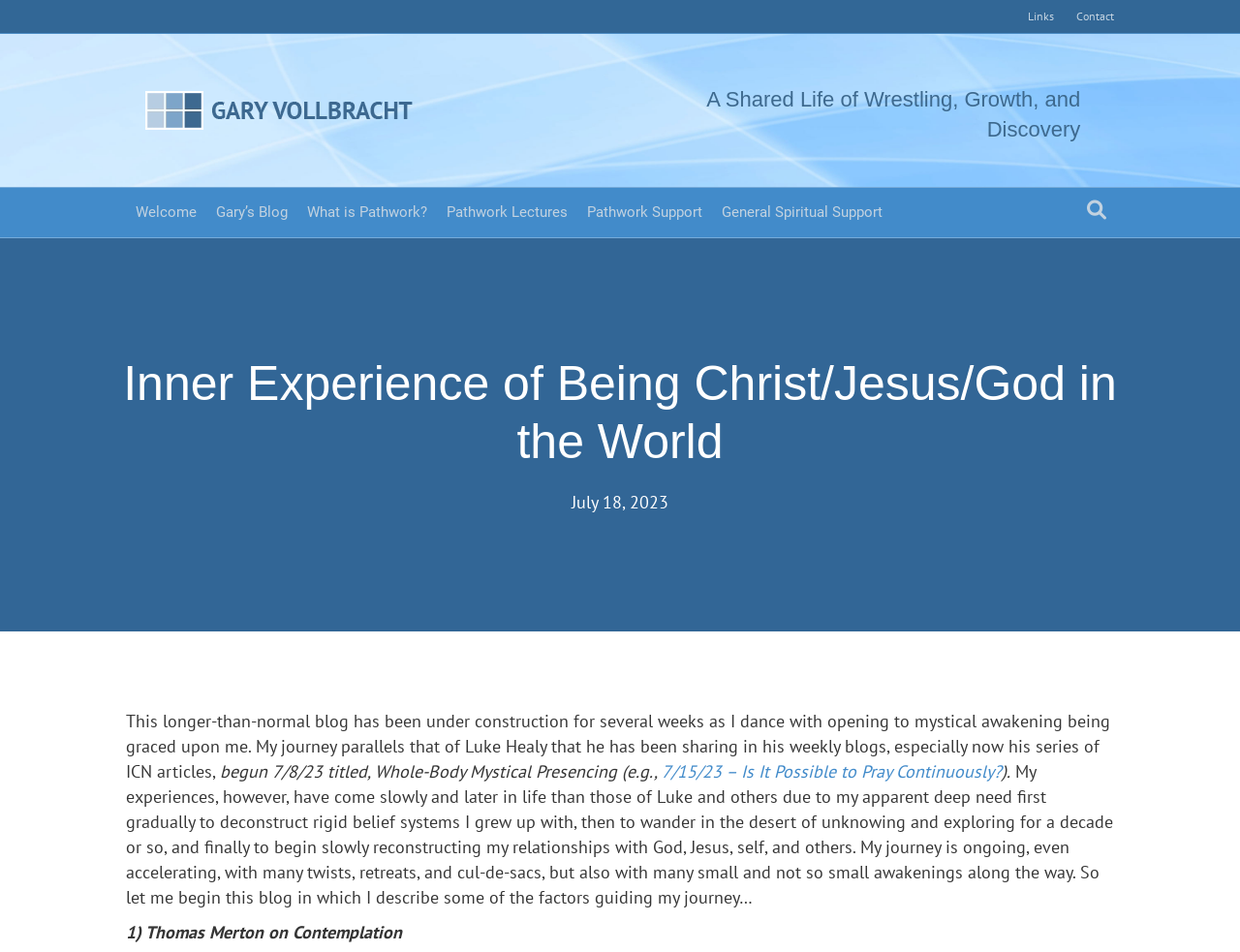Bounding box coordinates are specified in the format (top-left x, top-left y, bottom-right x, bottom-right y). All values are floating point numbers bounded between 0 and 1. Please provide the bounding box coordinate of the region this sentence describes: General Spiritual Support

[0.574, 0.166, 0.72, 0.217]